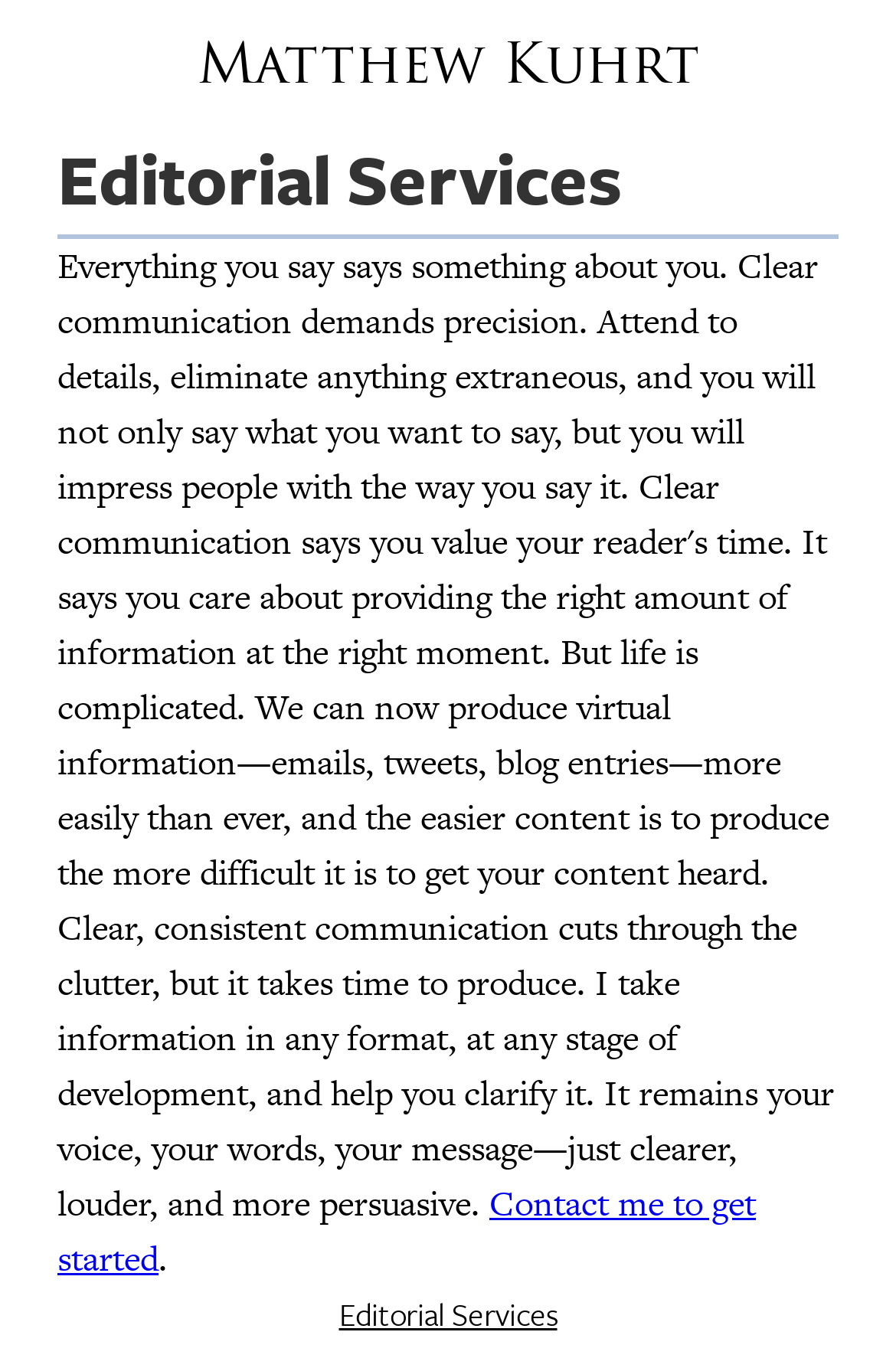Observe the image and answer the following question in detail: What is the content of the static text element at the bottom of the article?

I found the answer by looking at the static text element with the text '.' which is located at the bottom of the article element.